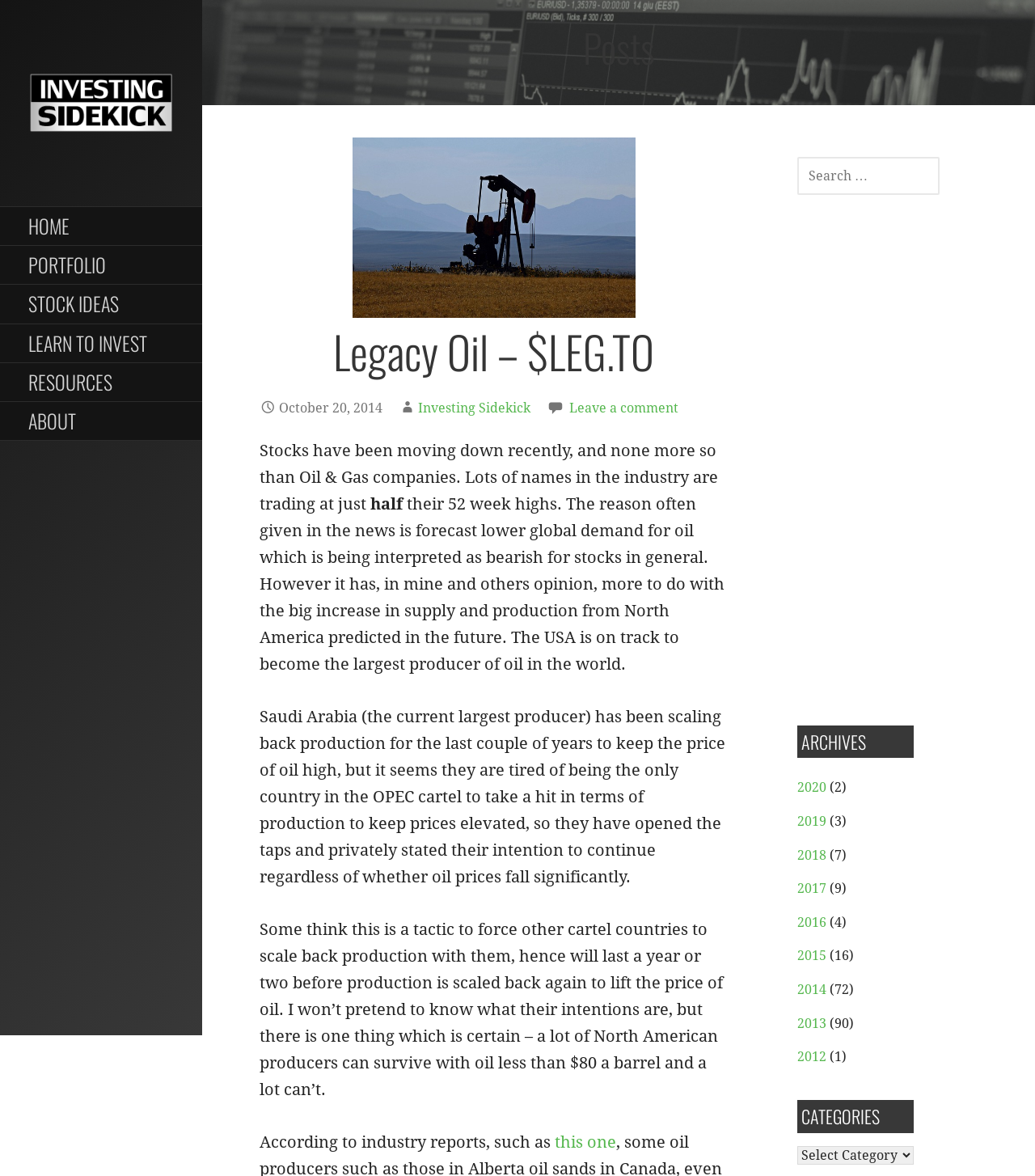Locate the bounding box coordinates of the clickable area needed to fulfill the instruction: "Read the 'Legacy Oil – $LEG.TO' post".

[0.251, 0.272, 0.703, 0.325]